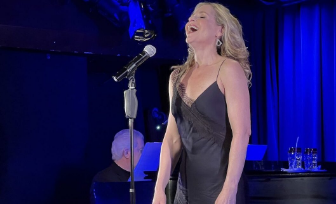Answer the question with a brief word or phrase:
What instrument is being played behind the singer?

Piano